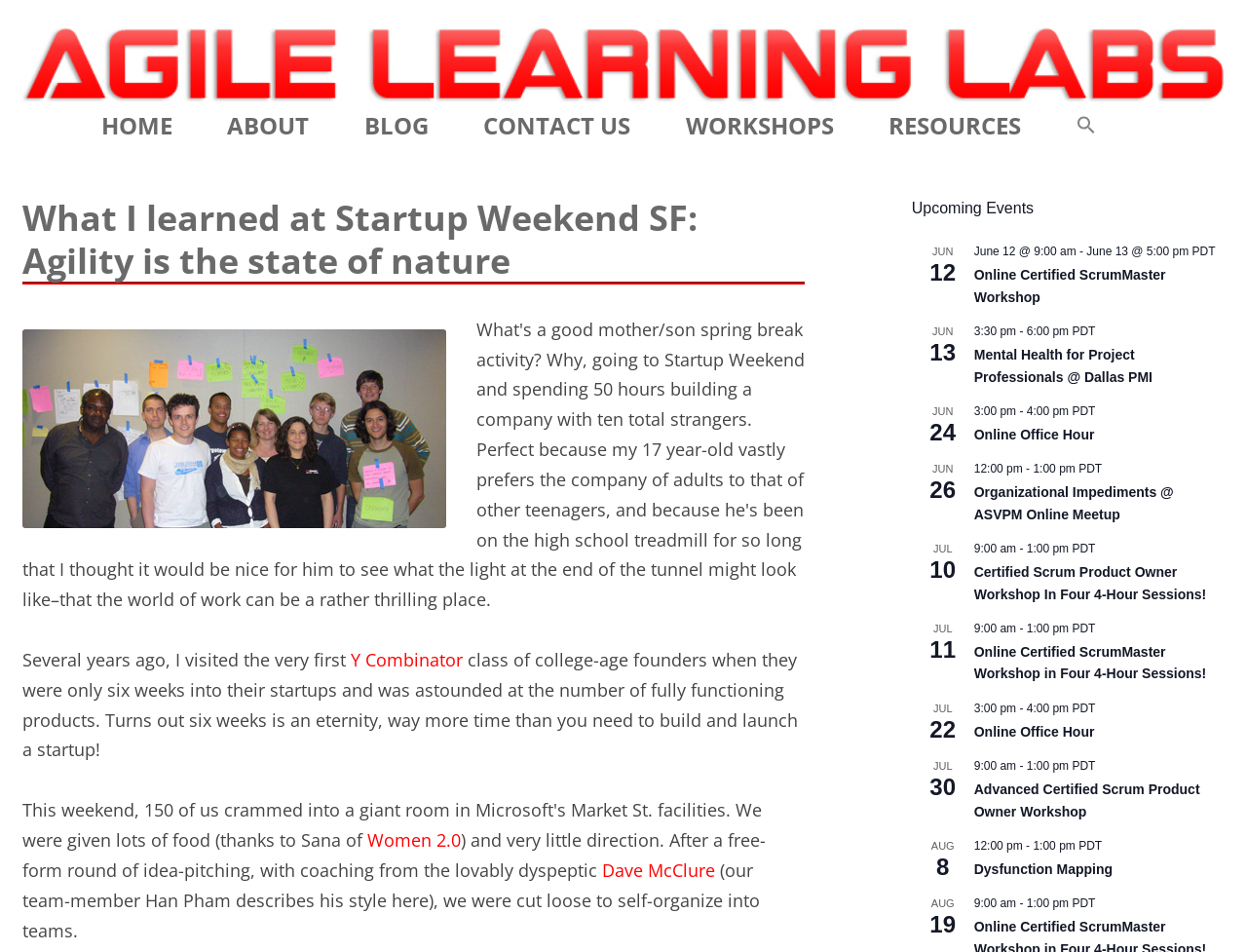Pinpoint the bounding box coordinates of the clickable area needed to execute the instruction: "Register for the 'Online Certified ScrumMaster Workshop'". The coordinates should be specified as four float numbers between 0 and 1, i.e., [left, top, right, bottom].

[0.781, 0.28, 0.935, 0.321]